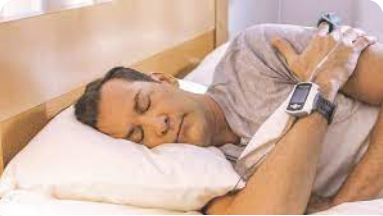Capture every detail in the image and describe it fully.

The image depicts a man peacefully sleeping in bed, lying on his side with a content expression. He appears to be comfortably nestled against a soft pillow, wearing a sleep monitoring device on his wrist. This device suggests that he is engaged in a form of home sleep testing, a process that leverages technology to enhance sleep health. The serene bedroom environment, characterized by a warm color palette and gentle lighting, underscores the focus on well-being and the pursuit of quality sleep. The scene conveys a sense of tranquility and the importance of restful sleep in maintaining health, aligning with the theme of transforming sleep health through innovative remote monitoring methods.